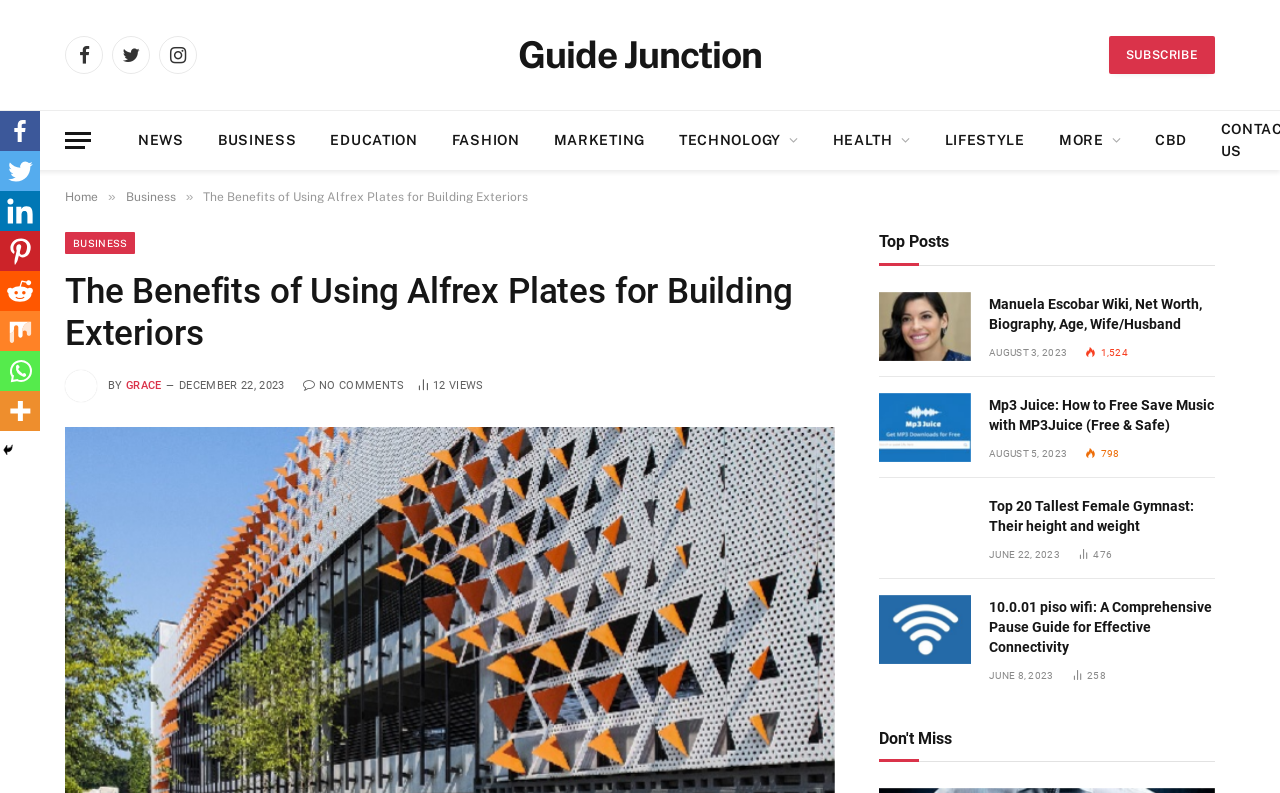Please locate and retrieve the main header text of the webpage.

The Benefits of Using Alfrex Plates for Building Exteriors